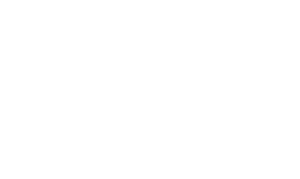What type of liabilities does the life sciences sector include?
Using the screenshot, give a one-word or short phrase answer.

Product liability, professional indemnity, and medical malpractice